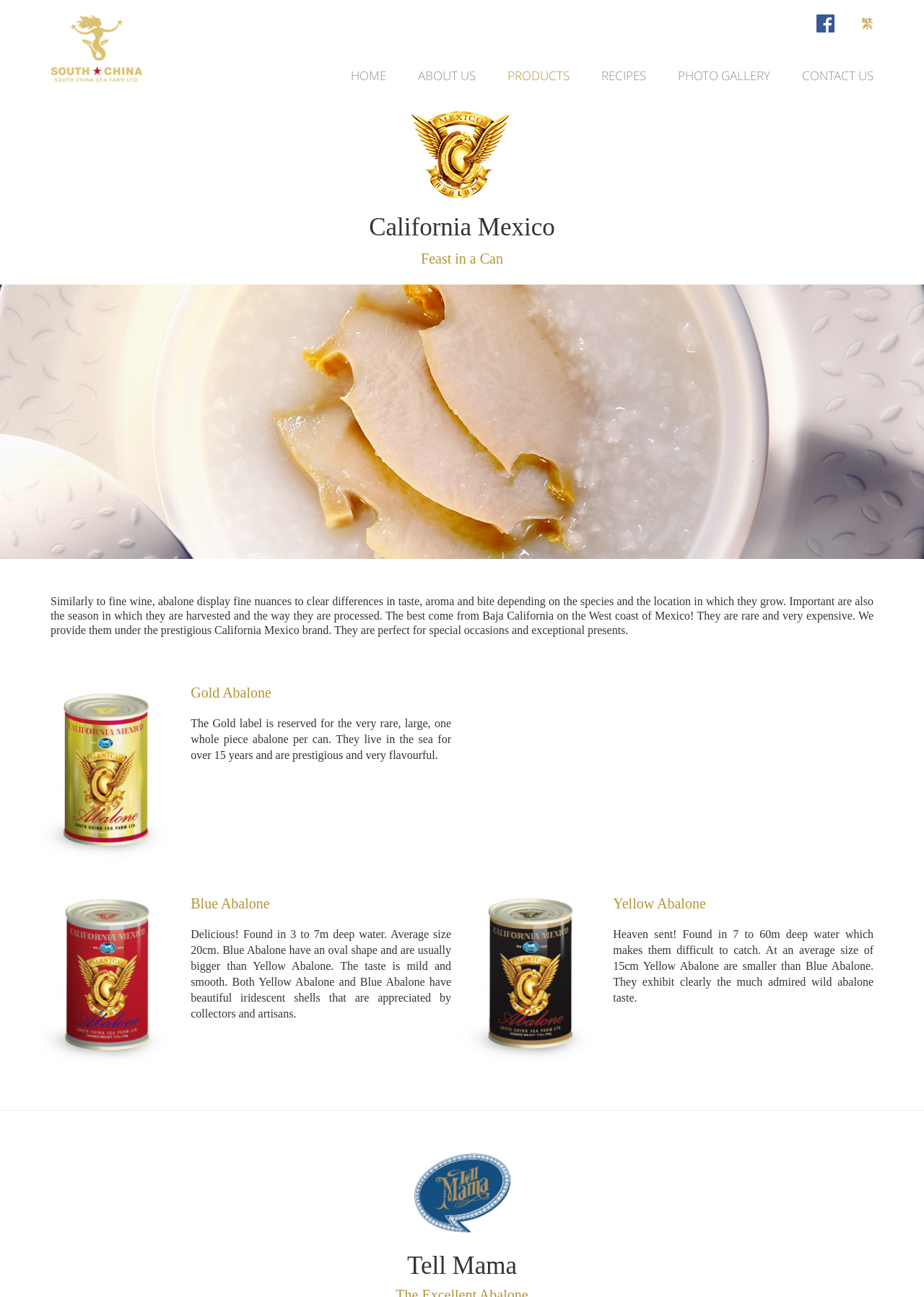Determine the bounding box coordinates for the area you should click to complete the following instruction: "Click the PRODUCTS link".

[0.549, 0.053, 0.616, 0.064]